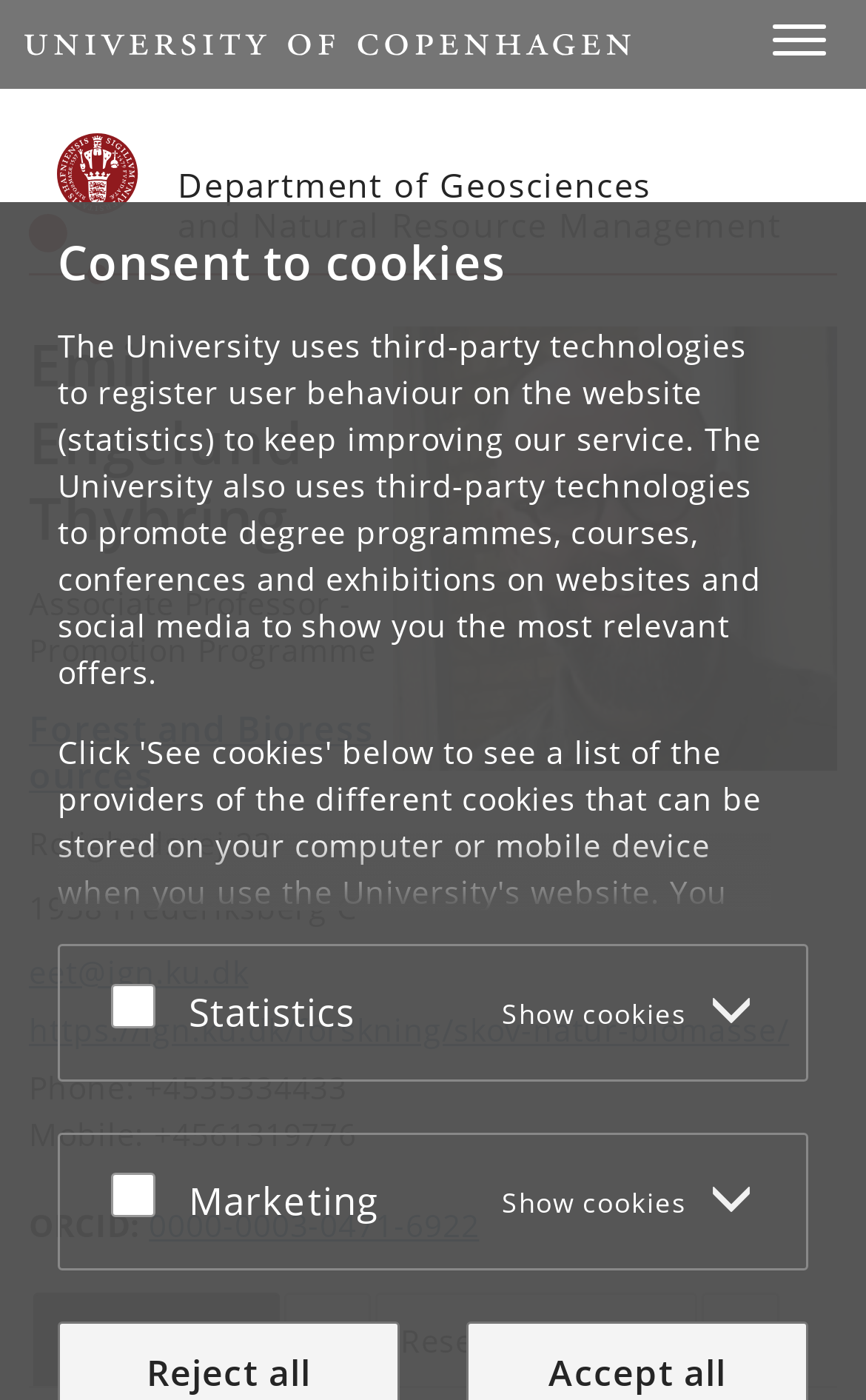Analyze the image and give a detailed response to the question:
What is the address of the department?

I found the answer by looking at the static text elements with the addresses 'Rolighedsvej 23' and '1958 Frederiksberg C'.